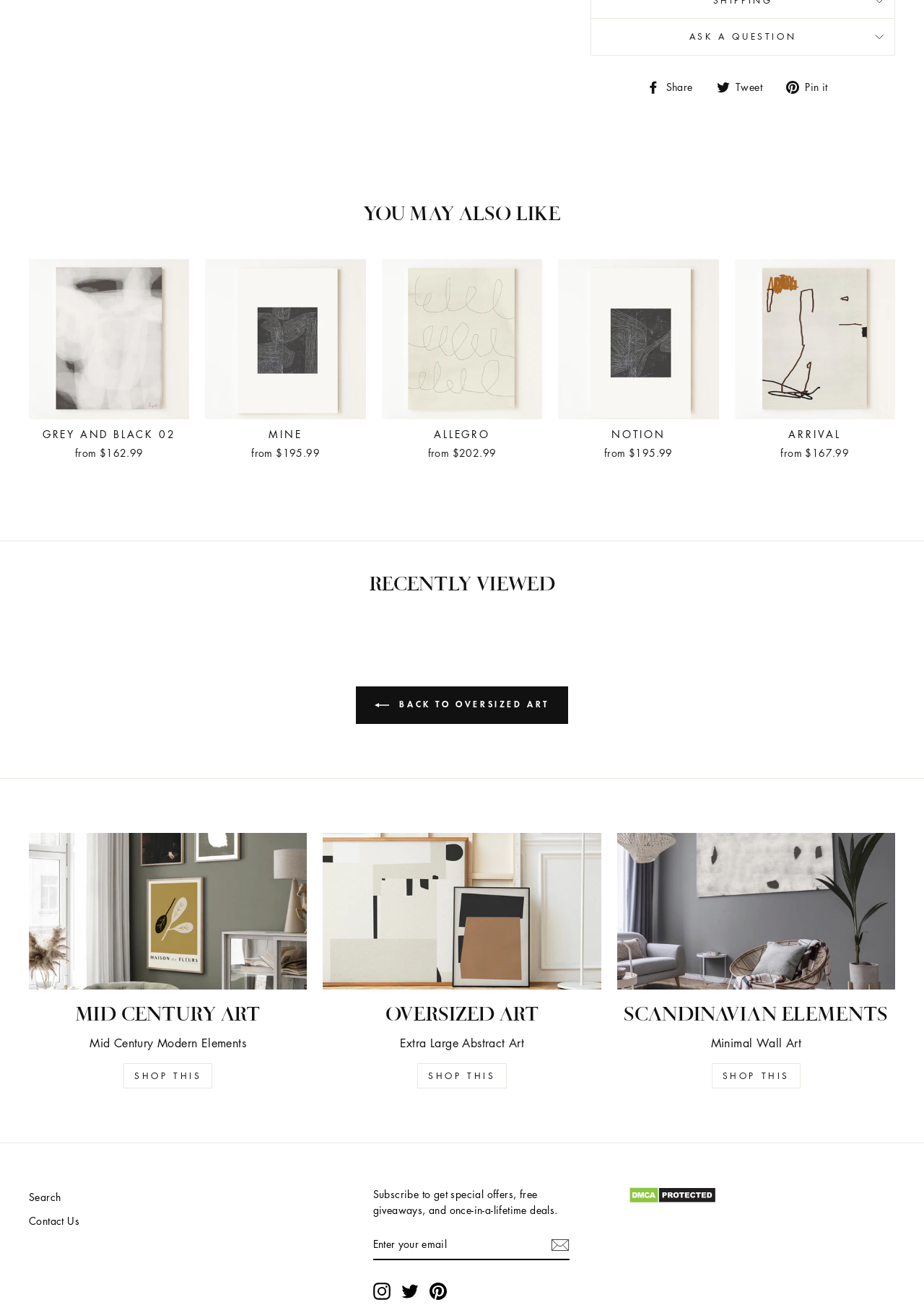Using a single word or phrase, answer the following question: 
How many 'SHOP THIS' links are present on the webpage?

3